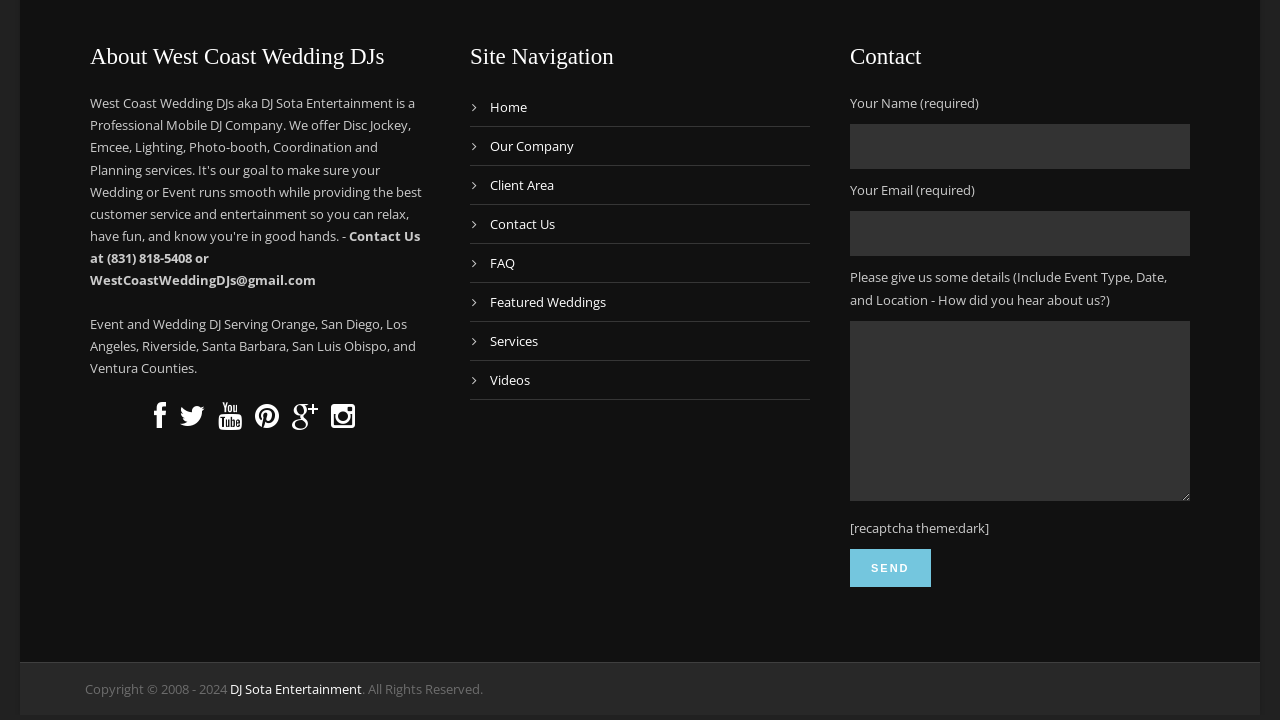Find and indicate the bounding box coordinates of the region you should select to follow the given instruction: "Fill in the Your Name field".

[0.664, 0.173, 0.93, 0.235]